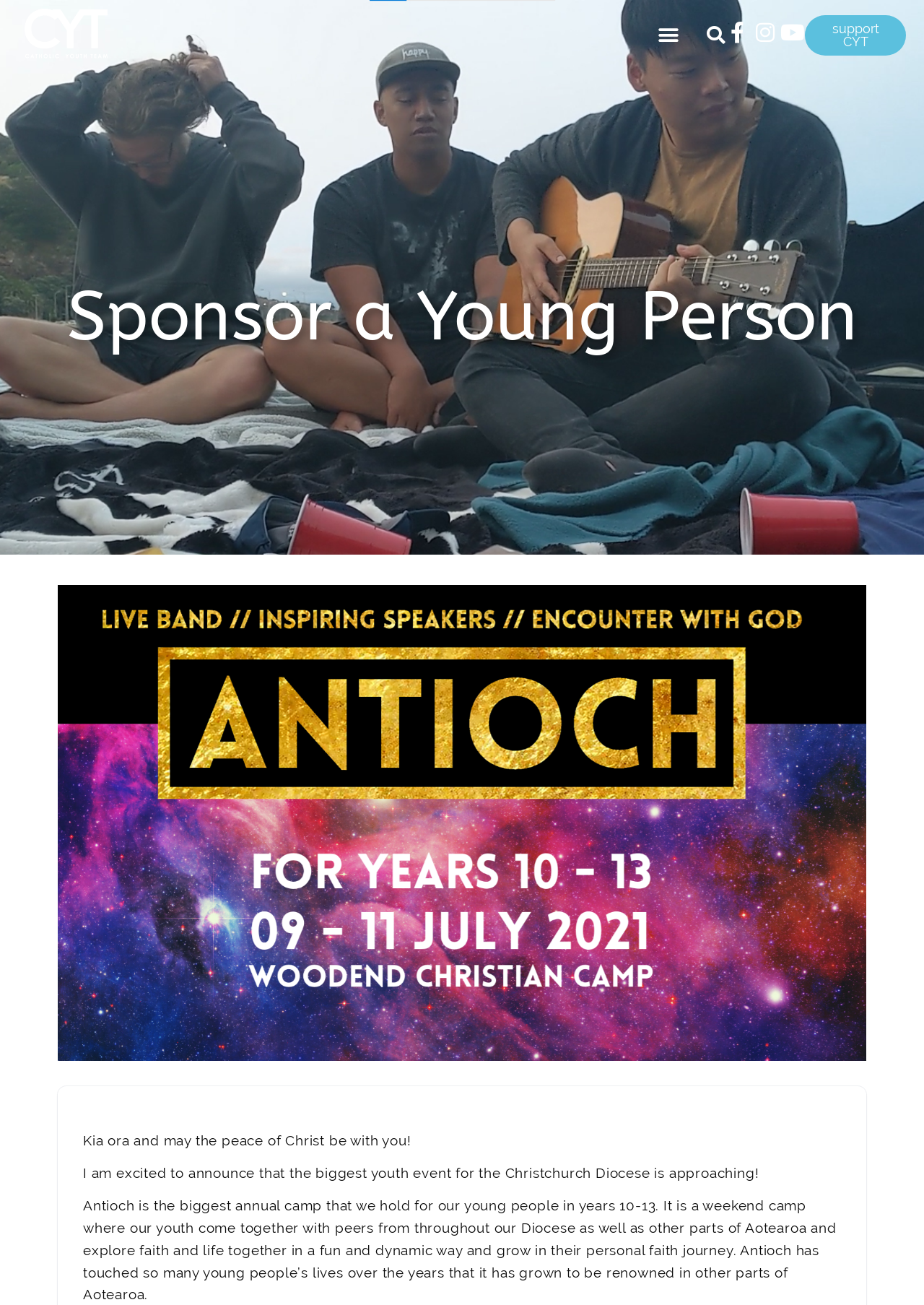Use a single word or phrase to answer the question: 
What is the age range of the young people participating in Antioch?

Years 10-13